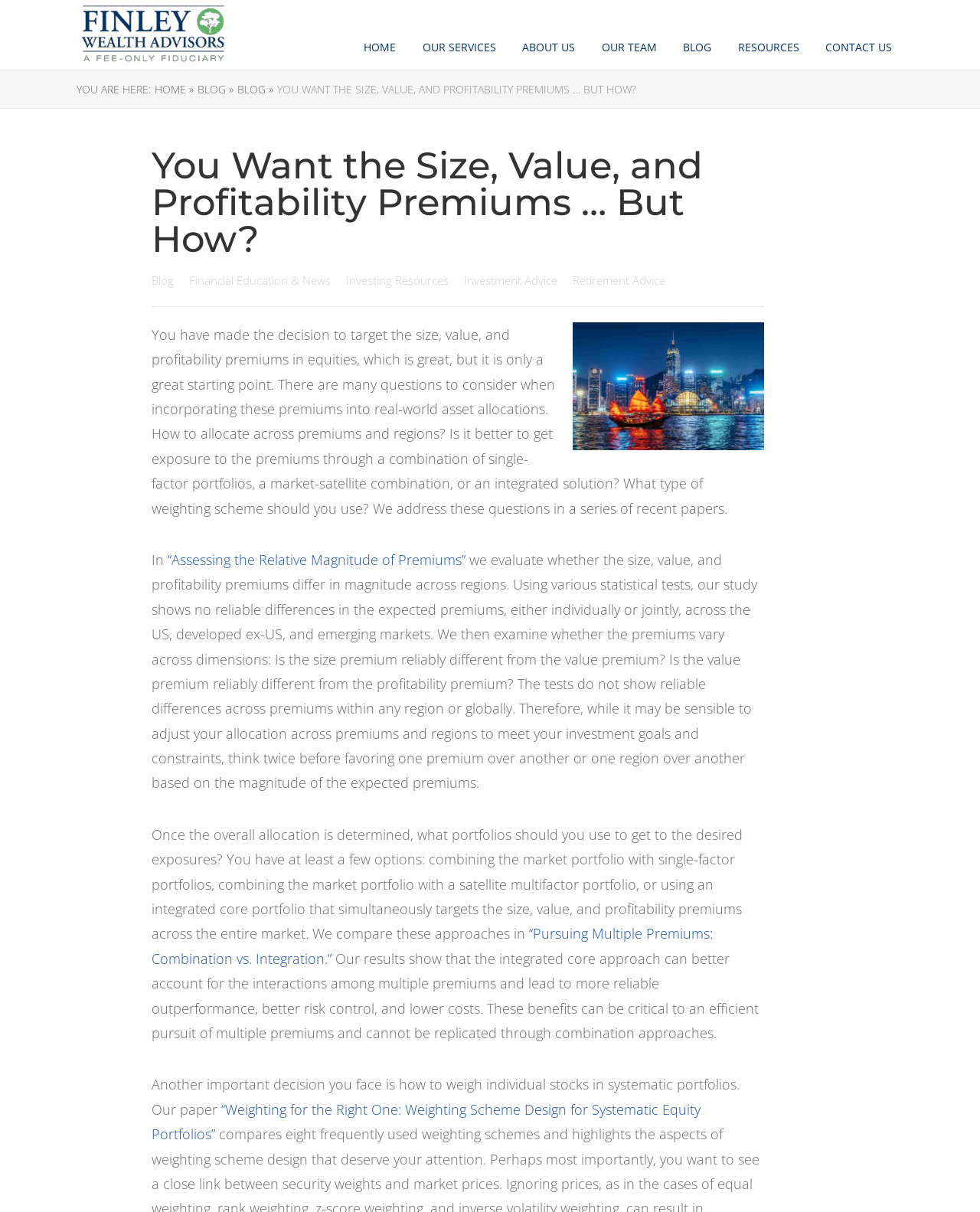Provide a brief response to the question below using a single word or phrase: 
How many navigation links are there?

7